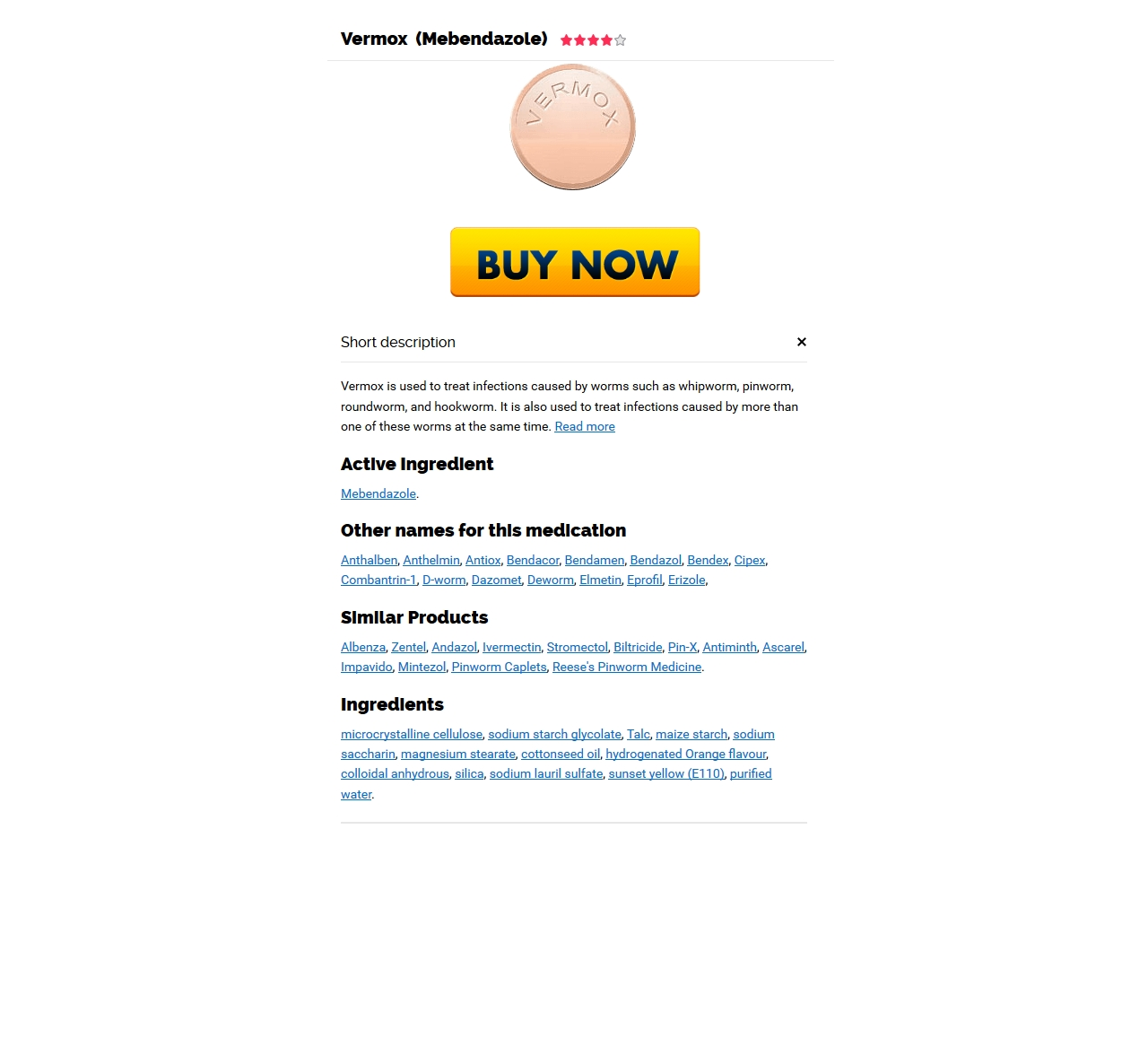What is the date of the article?
Answer the question with a detailed explanation, including all necessary information.

The date of the article is obtained from the StaticText 'janvier 18, 2023' below the main heading of the webpage.